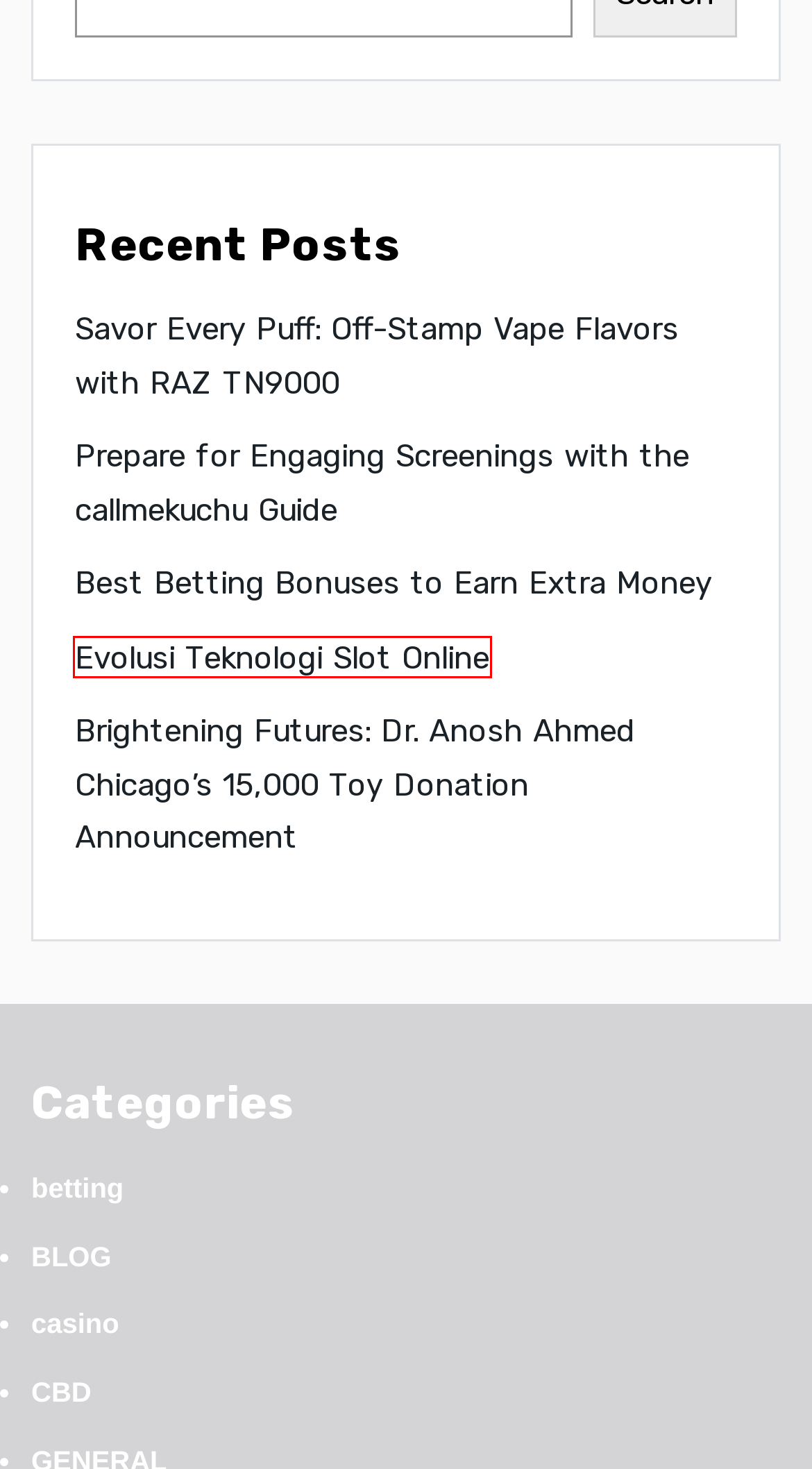You are provided with a screenshot of a webpage that has a red bounding box highlighting a UI element. Choose the most accurate webpage description that matches the new webpage after clicking the highlighted element. Here are your choices:
A. betting - 𝓣𝓲𝓲𝓶 𝓦𝓸𝓻𝓴
B. BLOG - 𝓣𝓲𝓲𝓶 𝓦𝓸𝓻𝓴
C. Best Betting Bonuses to Earn Extra Money - 𝓣𝓲𝓲𝓶 𝓦𝓸𝓻𝓴
D. Evolusi Teknologi Slot Online - 𝓣𝓲𝓲𝓶 𝓦𝓸𝓻𝓴
E. Brightening Futures: Dr. Anosh Ahmed Chicago's 15,000 Toy Donation Announcement - 𝓣𝓲𝓲𝓶 𝓦𝓸𝓻𝓴
F. casino - 𝓣𝓲𝓲𝓶 𝓦𝓸𝓻𝓴
G. CBD - 𝓣𝓲𝓲𝓶 𝓦𝓸𝓻𝓴
H. Savor Every Puff: Off-Stamp Vape Flavors with RAZ TN9000 - 𝓣𝓲𝓲𝓶 𝓦𝓸𝓻𝓴

D